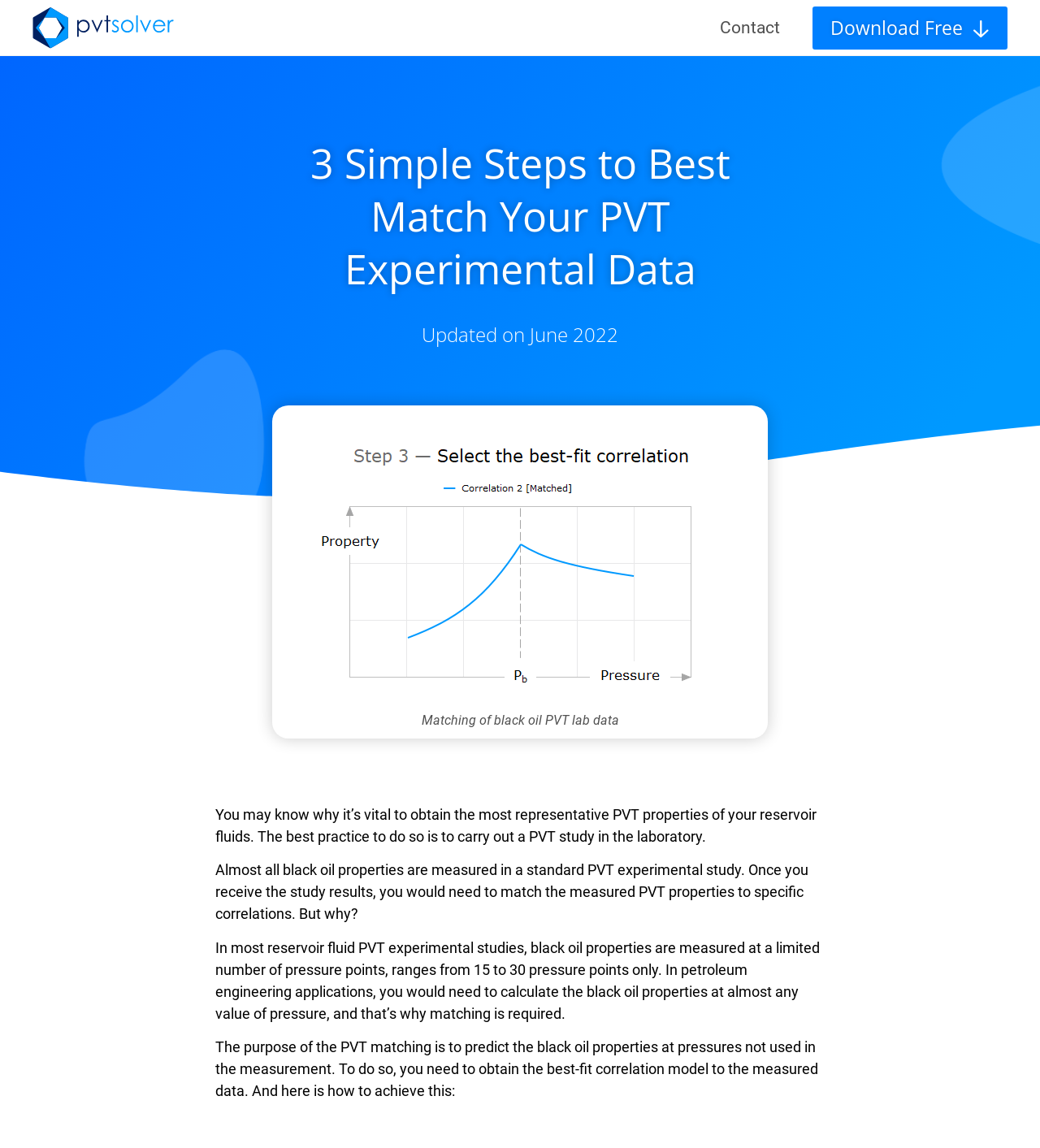What is the range of pressure points in a standard PVT experimental study? Analyze the screenshot and reply with just one word or a short phrase.

15 to 30